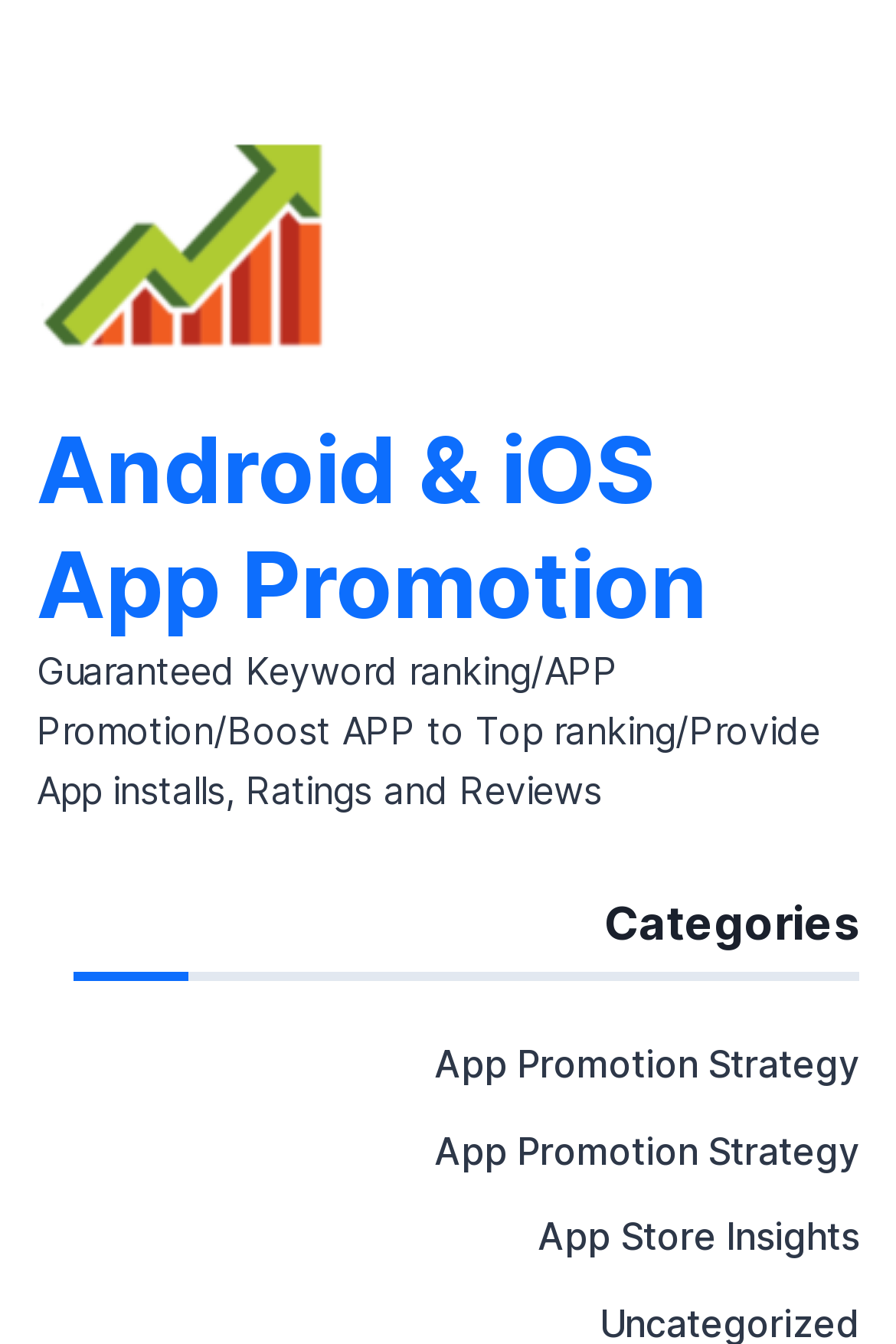Highlight the bounding box of the UI element that corresponds to this description: "App Store Insights".

[0.6, 0.903, 0.959, 0.937]